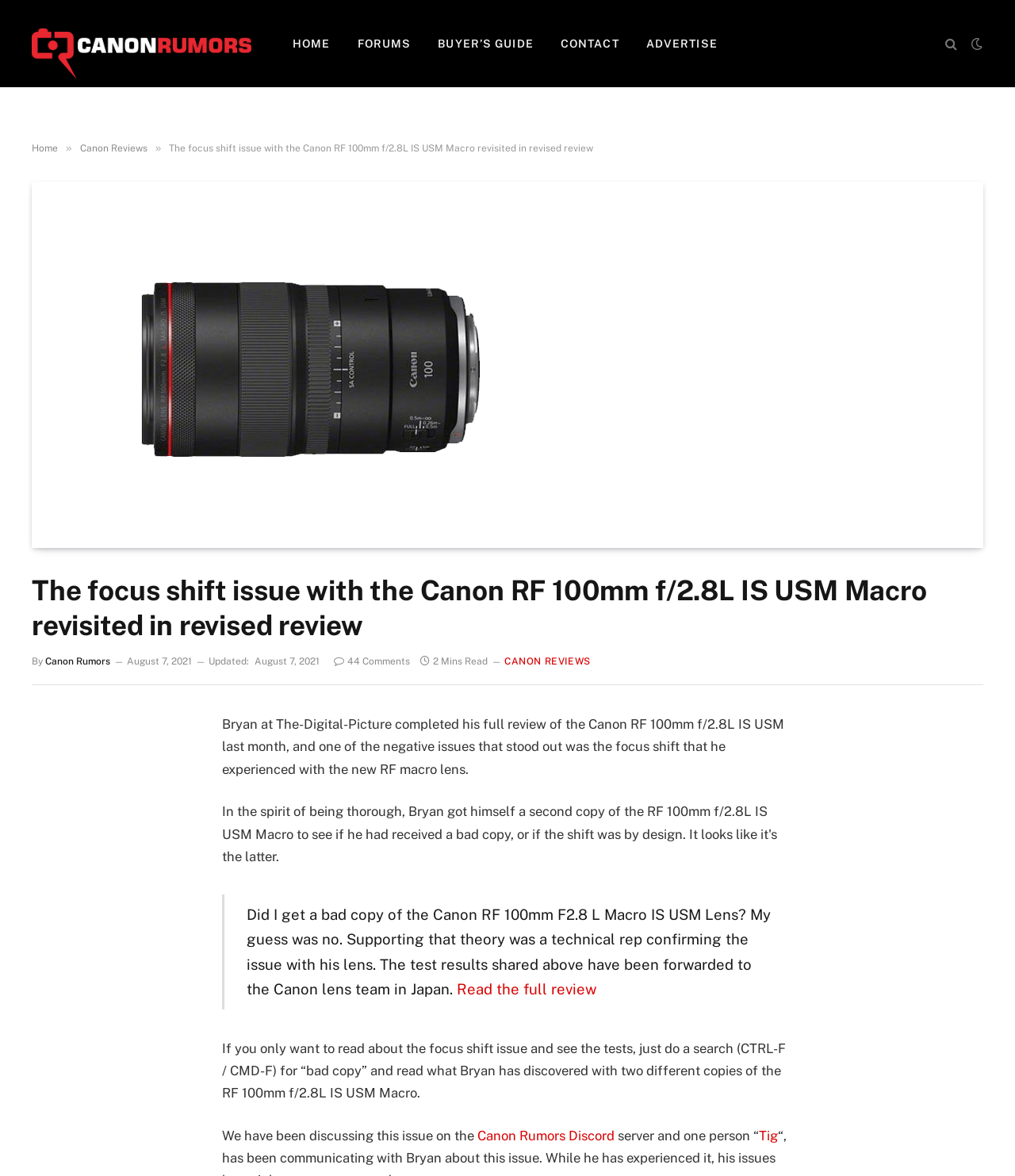Deliver a detailed narrative of the webpage's visual and textual elements.

This webpage appears to be a blog post or article discussing the Canon RF 100mm f/2.8L IS USM Macro lens. At the top of the page, there is a navigation menu with links to "HOME", "FORUMS", "BUYER'S GUIDE", "CONTACT", and "ADVERTISE". Below this menu, there is a large heading that reads "The focus shift issue with the Canon RF 100mm f/2.8L IS USM Macro revisited in revised review".

To the left of the heading, there is a smaller link to "Canon Rumors" and an image with the same text. Below the heading, there is a section with the author's name, "By Canon Rumors", and a timestamp indicating that the article was updated on August 7, 2021. There is also a link to 44 comments and a note indicating that the article takes 2 minutes to read.

The main content of the article is divided into several sections. The first section features a large image of the Canon RF 100mm f/2.8L IS USM Macro lens. Below the image, there is a block of text discussing the focus shift issue with the lens, followed by a blockquote with a quote from Bryan at The-Digital-Picture.

The article continues with more text discussing the issue and providing additional information. There are several links throughout the article, including one to read the full review and another to the Canon Rumors Discord server. At the bottom of the page, there are several social media links to share the article.

Overall, the webpage is well-organized and easy to navigate, with a clear structure and plenty of white space to make the content easy to read.